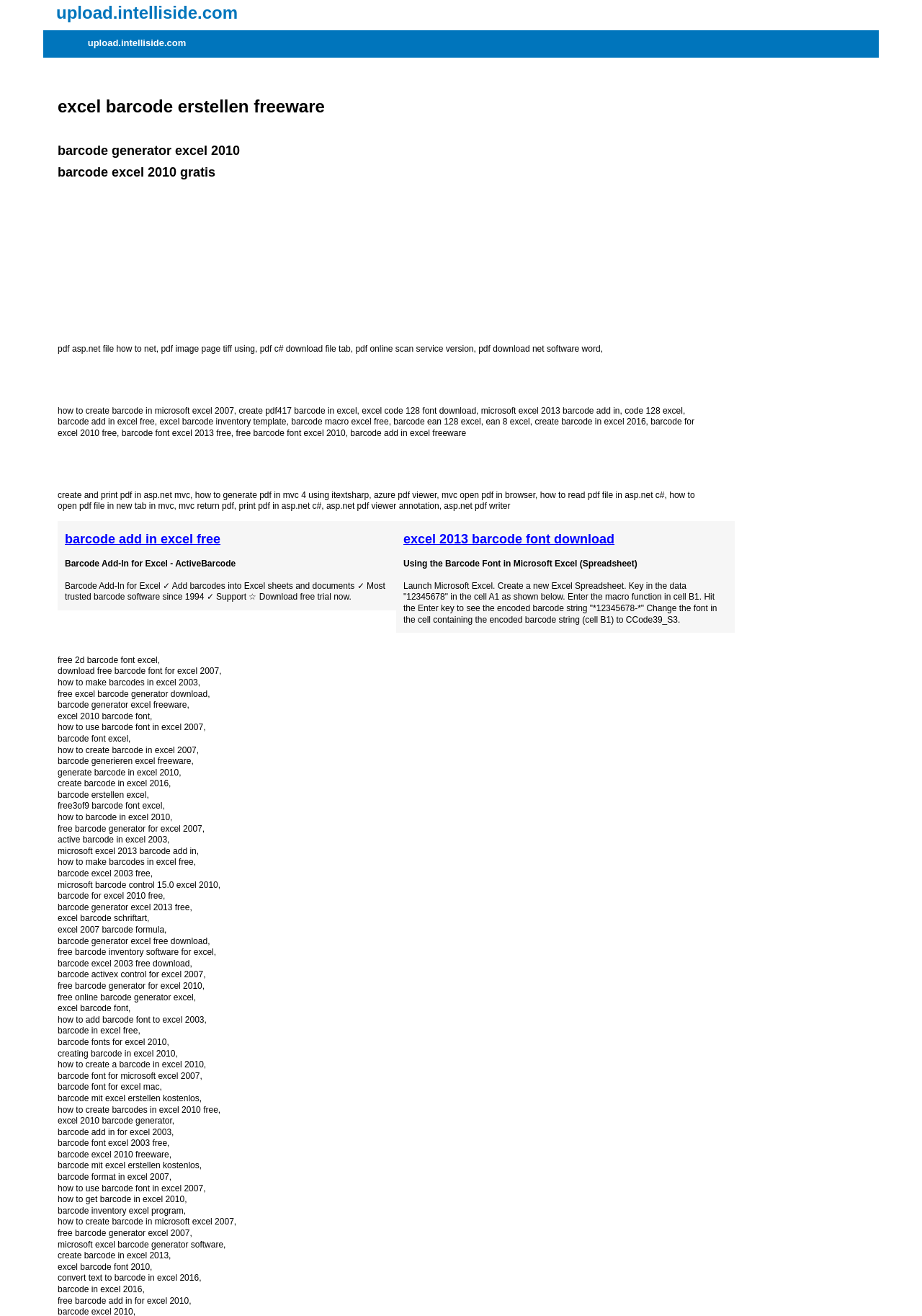Provide the bounding box coordinates in the format (top-left x, top-left y, bottom-right x, bottom-right y). All values are floating point numbers between 0 and 1. Determine the bounding box coordinate of the UI element described as: mvc return pdf

[0.194, 0.381, 0.254, 0.389]